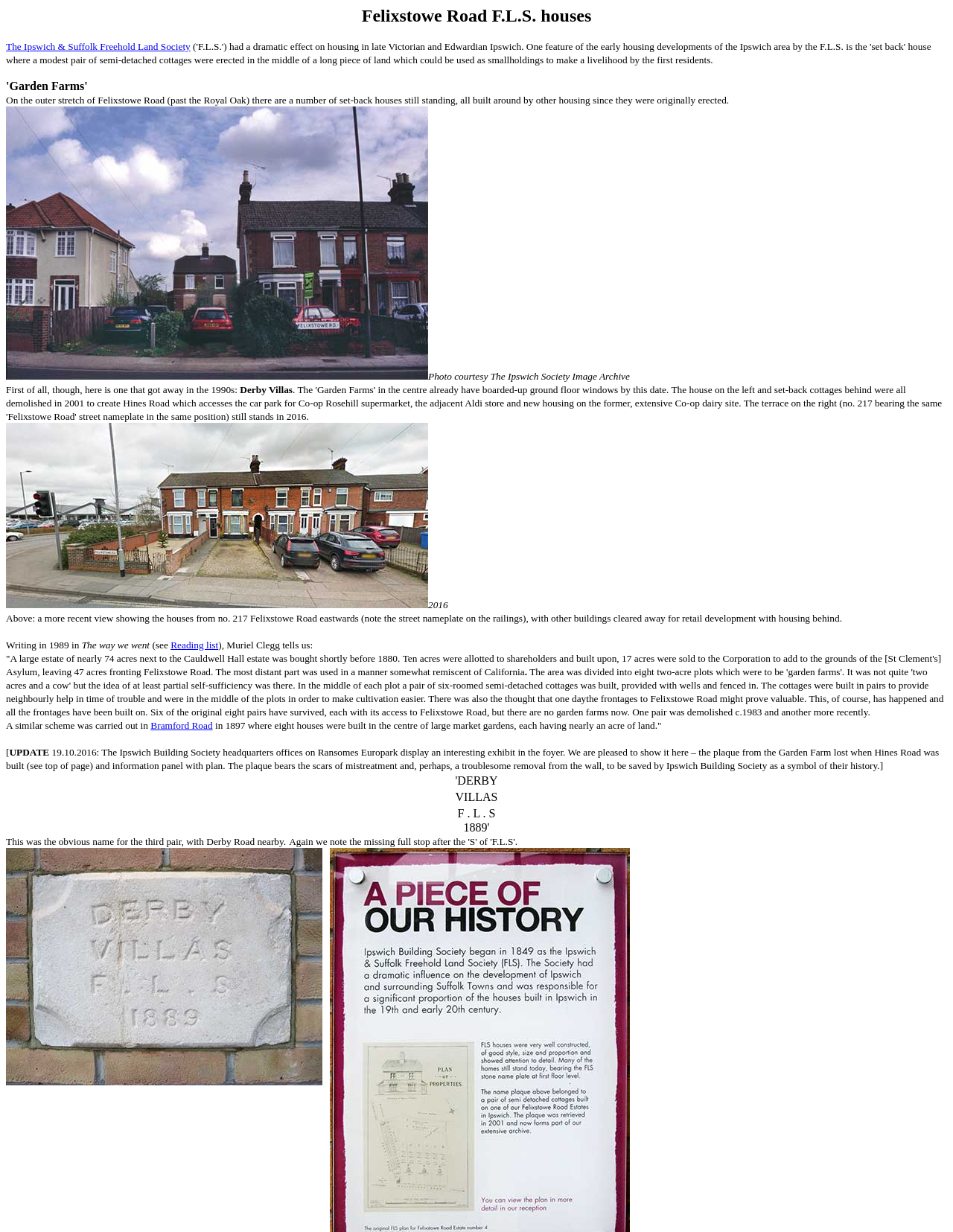What is the name of the road mentioned?
From the image, provide a succinct answer in one word or a short phrase.

Felixstowe Road